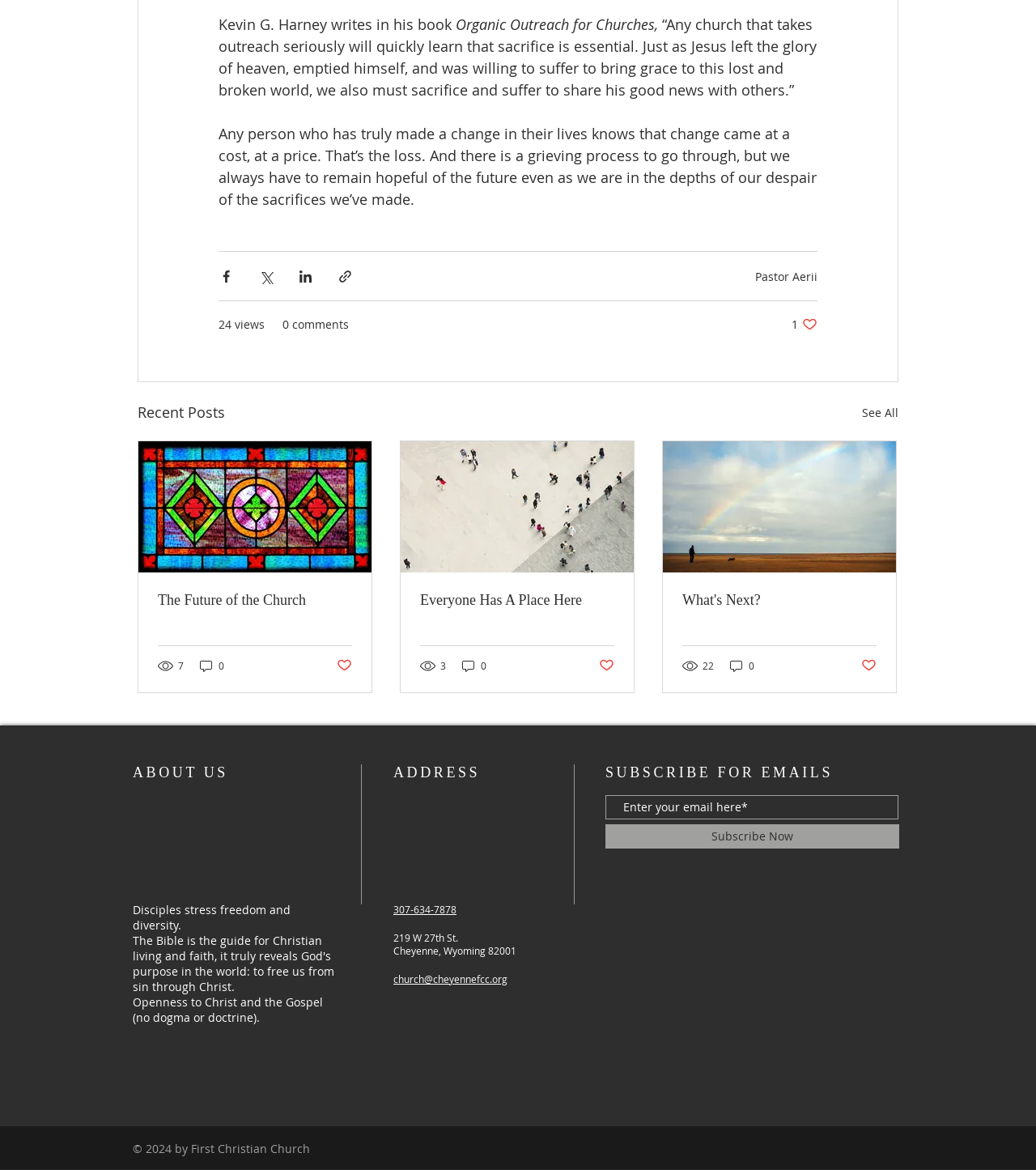Determine the bounding box coordinates of the clickable region to carry out the instruction: "Subscribe for emails".

[0.584, 0.704, 0.868, 0.725]